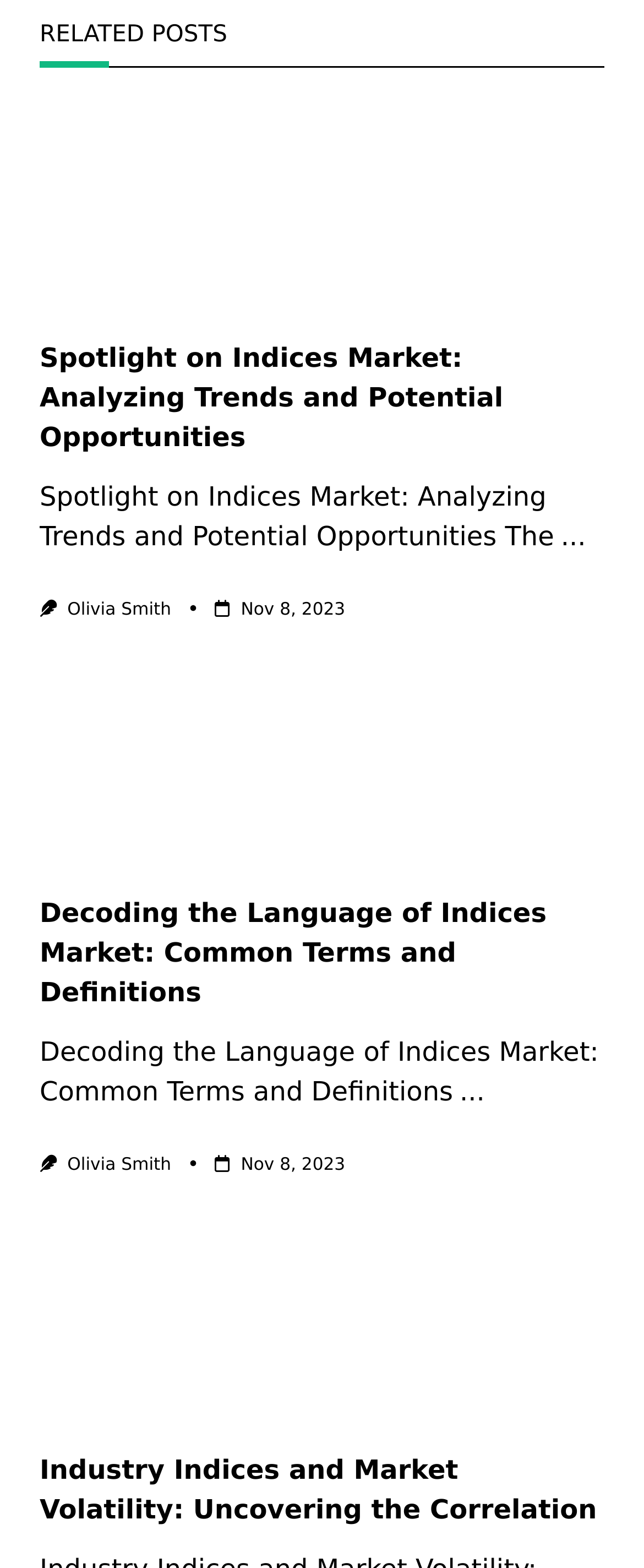Answer the following inquiry with a single word or phrase:
What is the date of the third article?

Nov 8, 2023